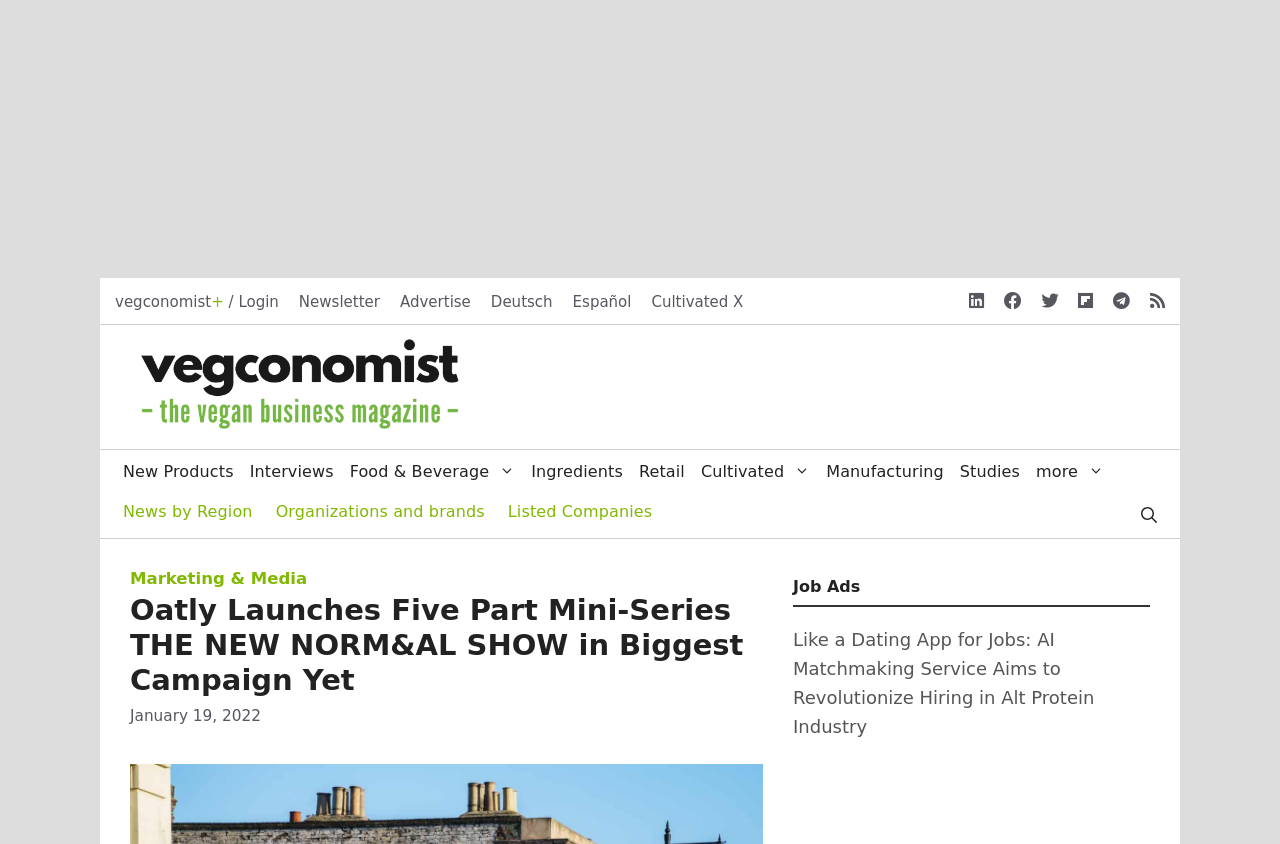Given the following UI element description: "Newsletter", find the bounding box coordinates in the webpage screenshot.

[0.233, 0.348, 0.297, 0.369]